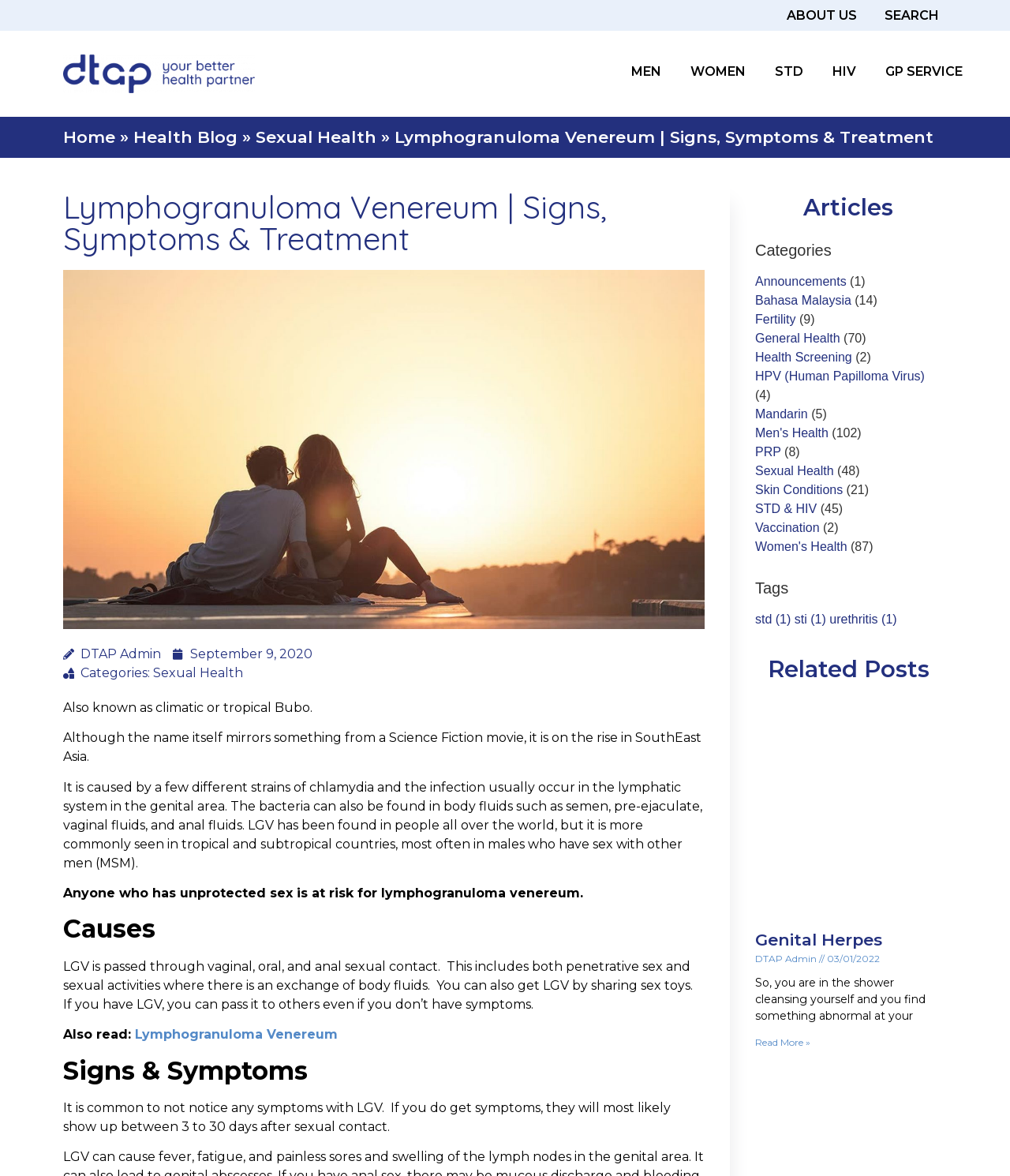Please identify the bounding box coordinates of the element I should click to complete this instruction: 'Read more about Genital Herpes'. The coordinates should be given as four float numbers between 0 and 1, like this: [left, top, right, bottom].

[0.748, 0.881, 0.802, 0.892]